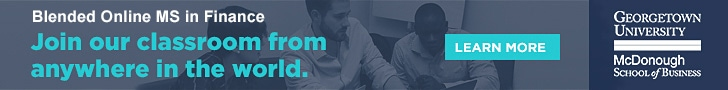Refer to the screenshot and answer the following question in detail:
What is the call to action in the banner?

The banner includes a call to action that invites prospective students to 'Join our classroom from anywhere in the world', emphasizing the flexible nature of the program.